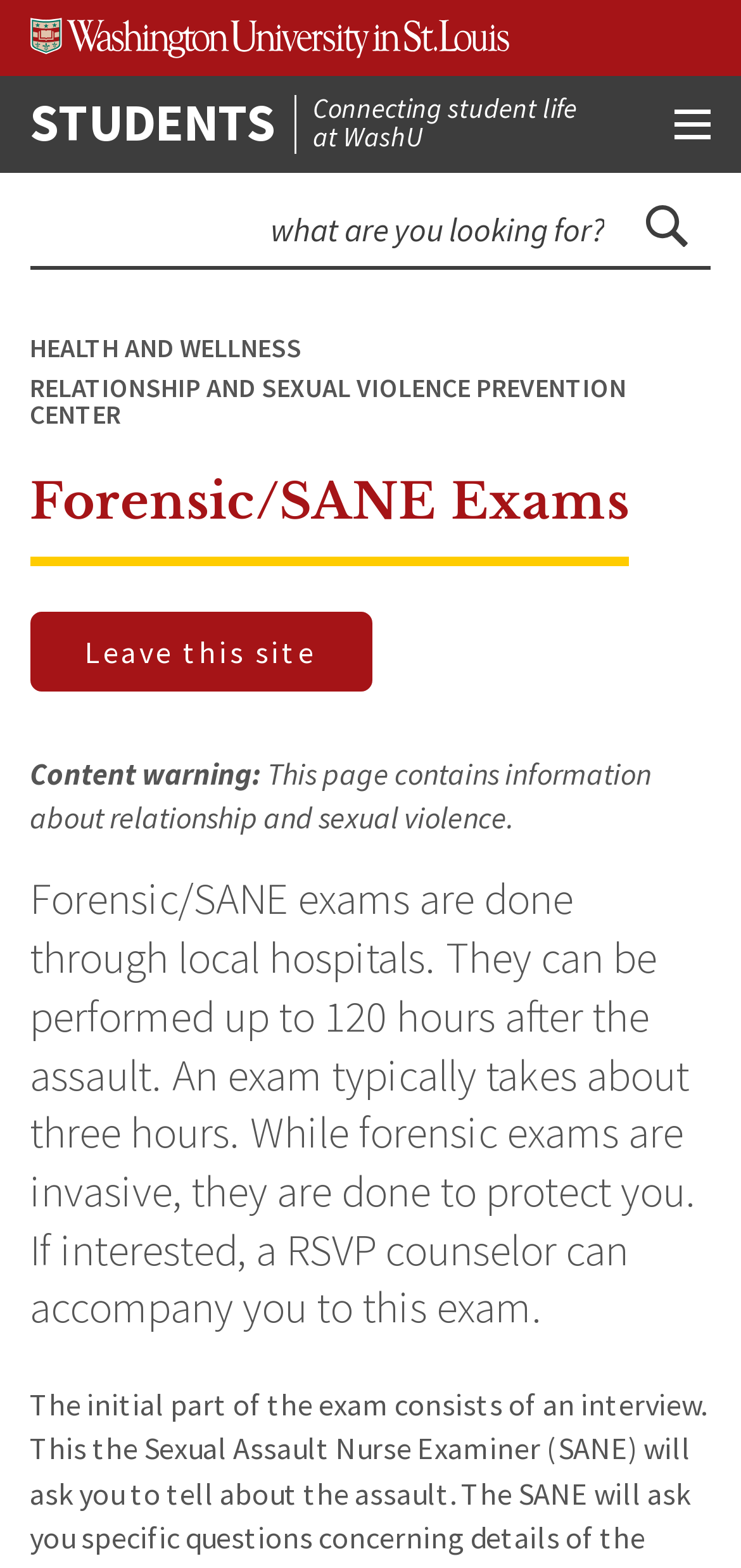Ascertain the bounding box coordinates for the UI element detailed here: "Leave this site". The coordinates should be provided as [left, top, right, bottom] with each value being a float between 0 and 1.

[0.04, 0.39, 0.502, 0.441]